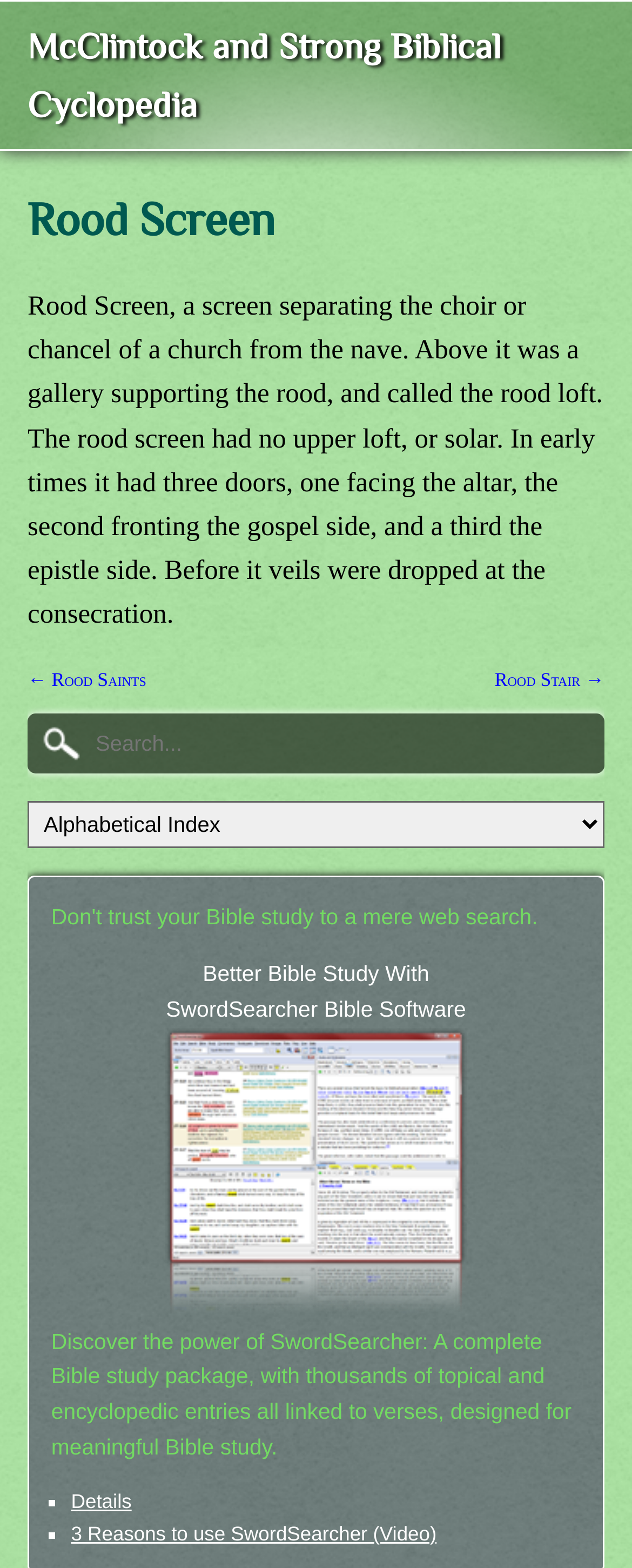Please find the bounding box coordinates of the element that must be clicked to perform the given instruction: "Click on Facebook". The coordinates should be four float numbers from 0 to 1, i.e., [left, top, right, bottom].

None